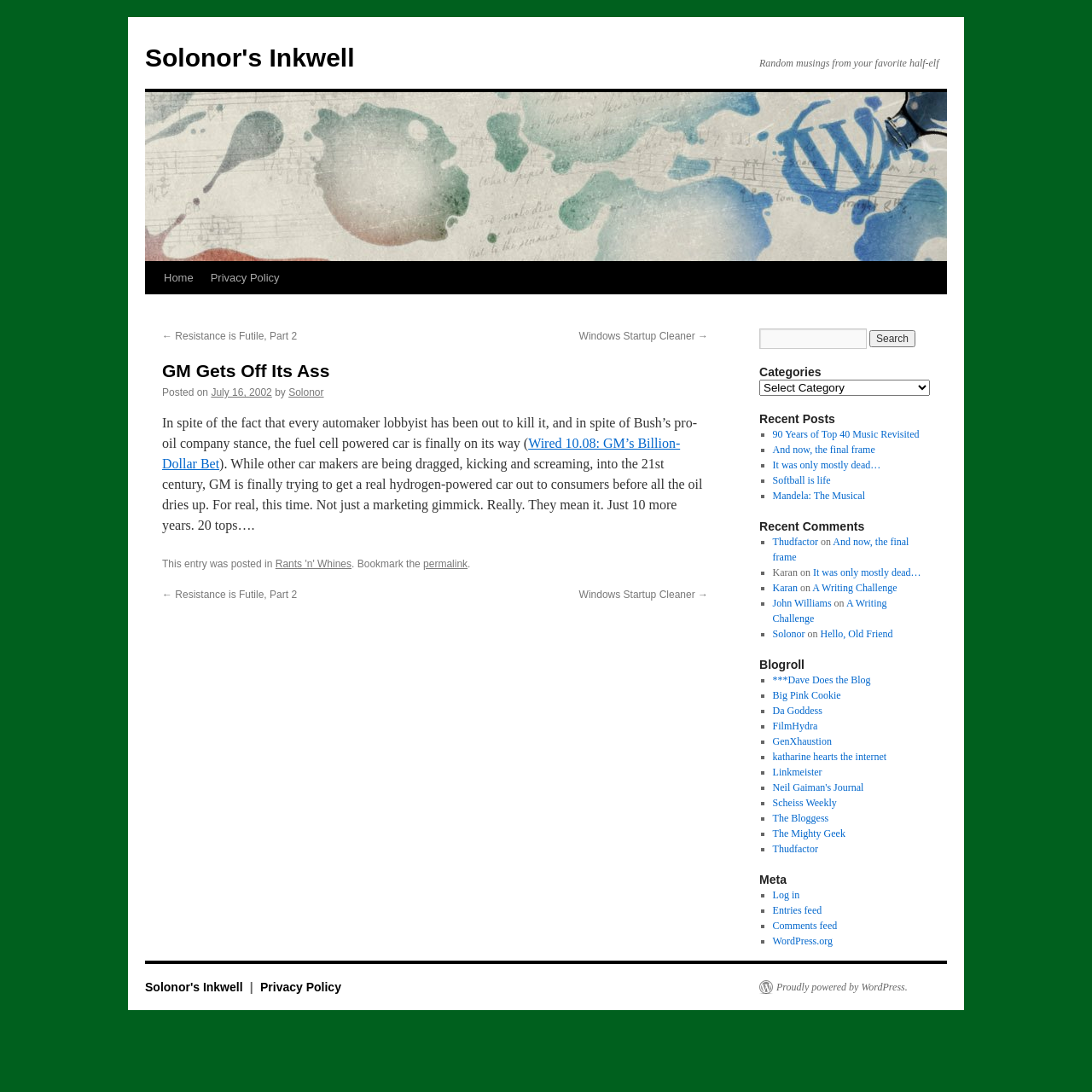Utilize the information from the image to answer the question in detail:
What is the category of the current post?

At the bottom of the main content area, there is a section that says 'This entry was posted in'. Next to this text is a link that says 'Rants 'n' Whines', which is likely the category of the current post.